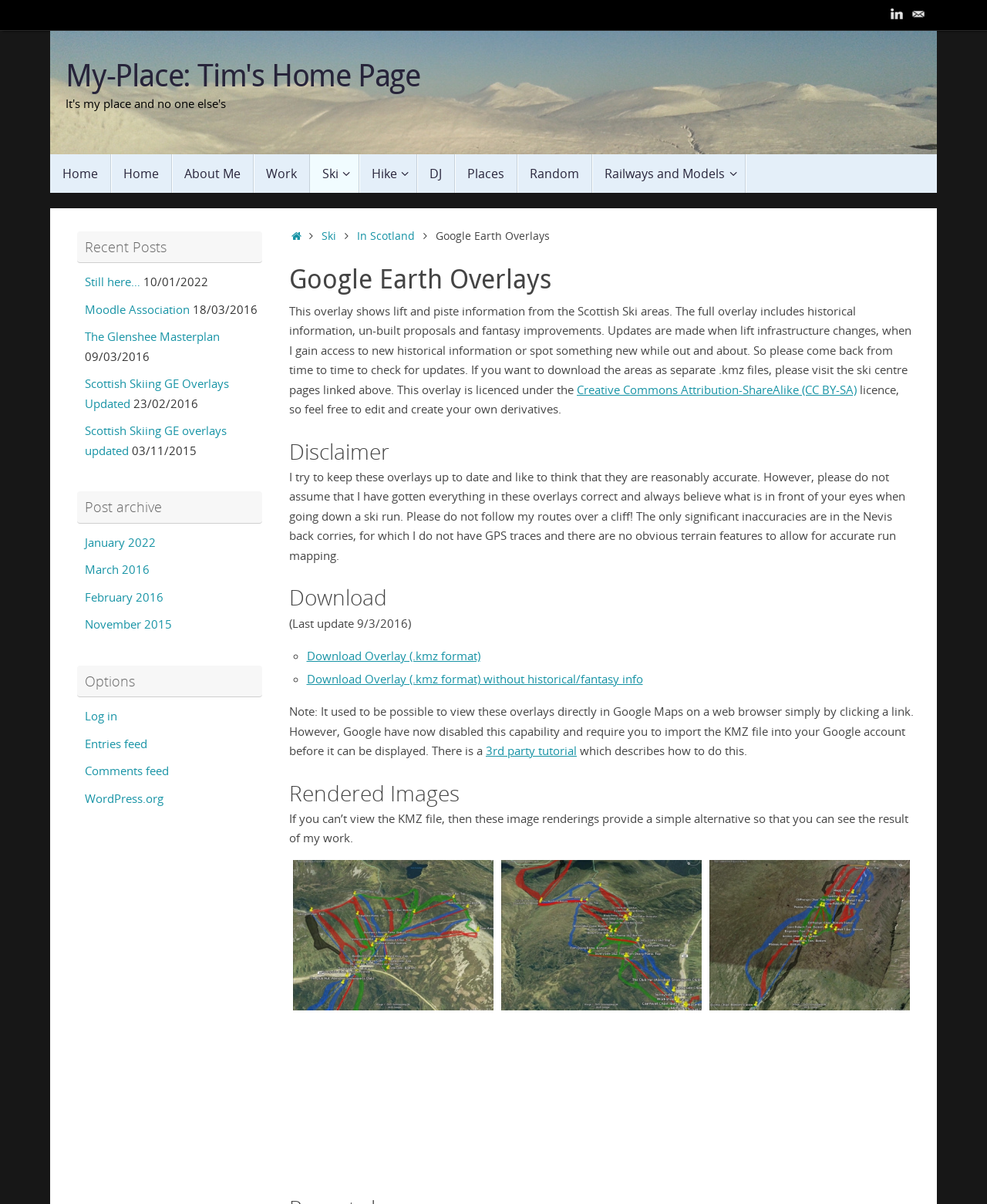Please find and give the text of the main heading on the webpage.

Google Earth Overlays